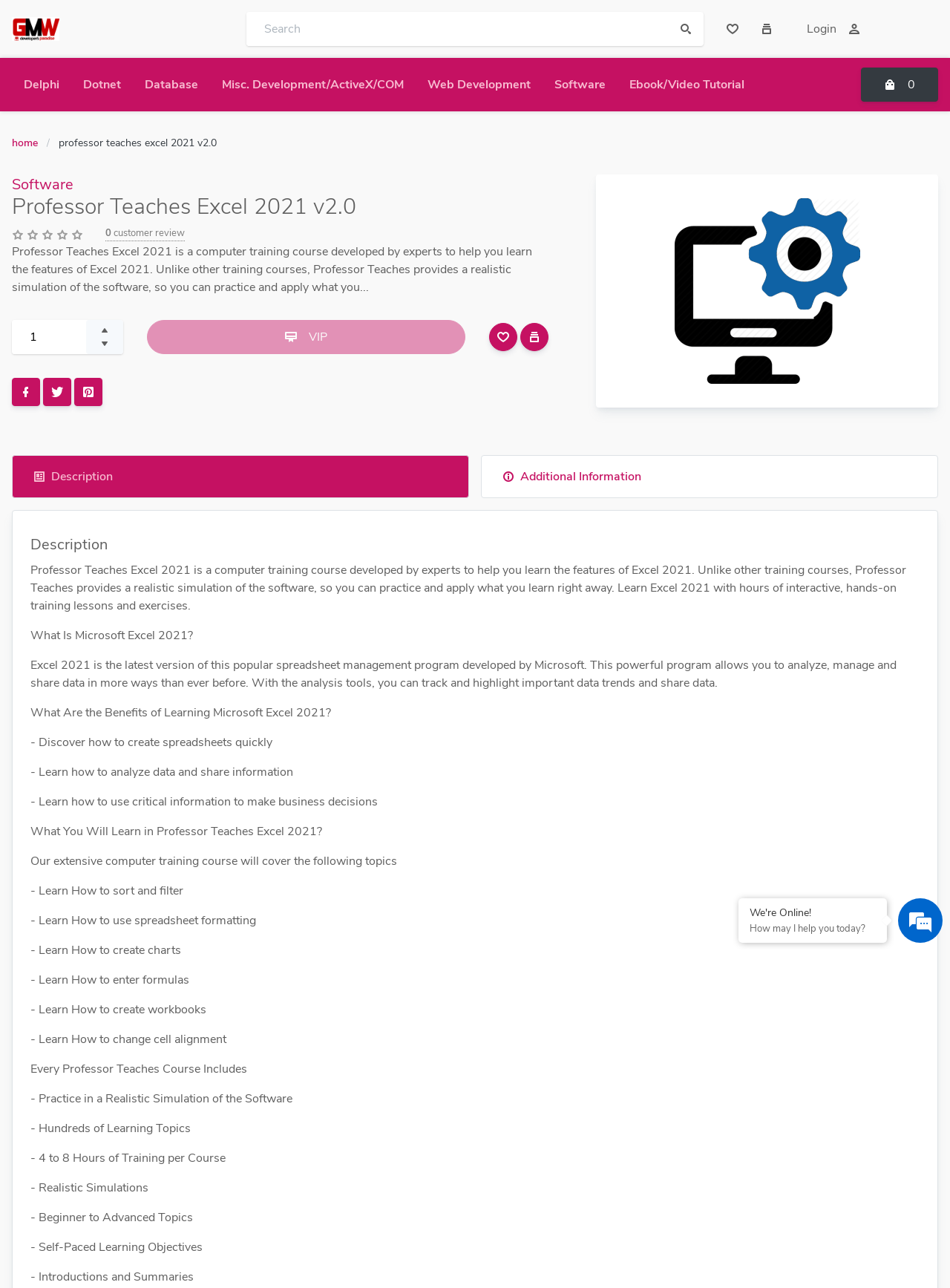How many hours of training are included in the course? Based on the screenshot, please respond with a single word or phrase.

4 to 8 hours